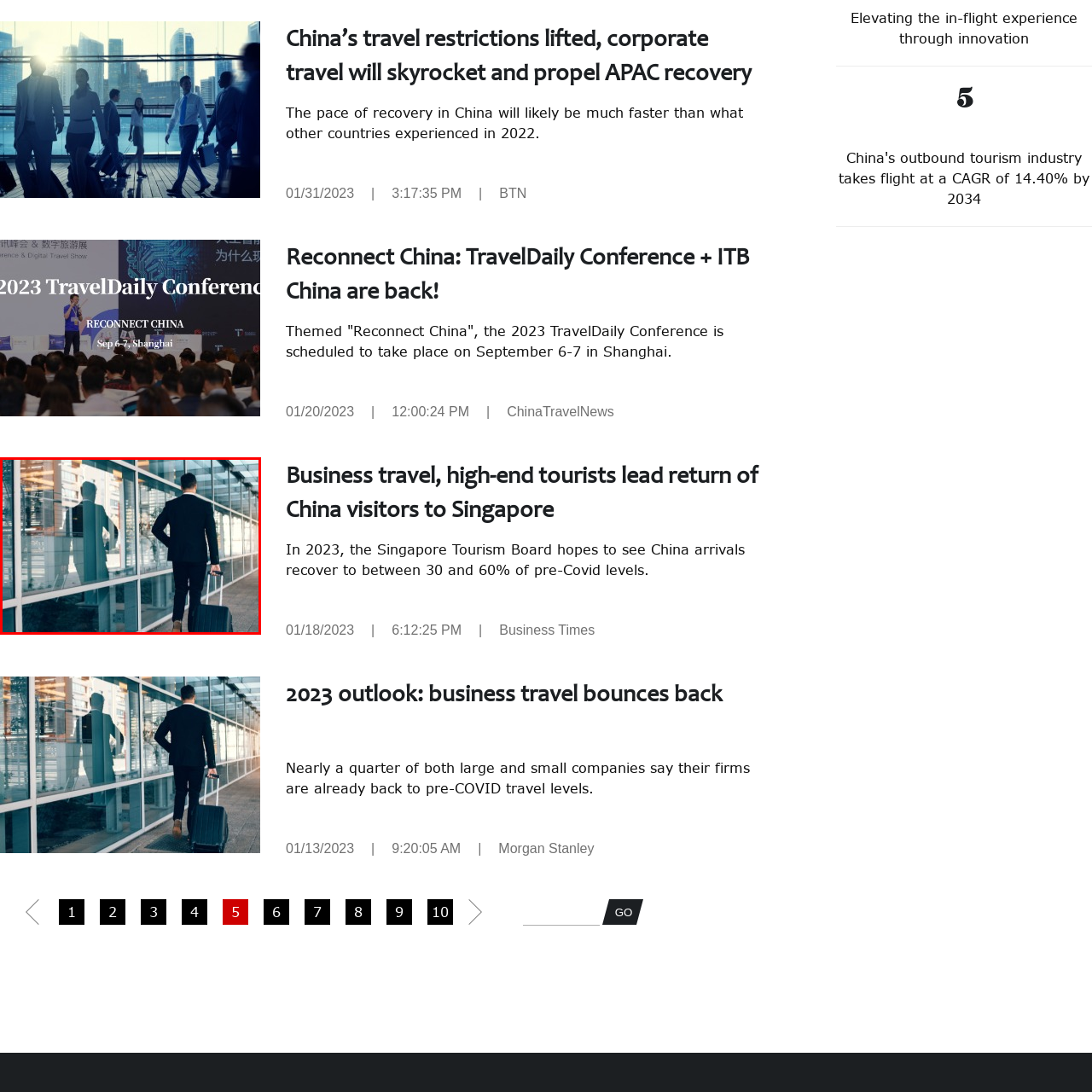Give a detailed account of the visual elements present in the image highlighted by the red border.

The image captures a professional-looking individual in a dark suit, walking away from the camera while pulling a wheeled suitcase. The backdrop features large glass windows reflecting modern architecture, creating a sophisticated ambiance. This scene embodies a sense of movement and purpose, symbolizing the return of business travel. It aligns with the themes discussed in the accompanying article about the resurgence of corporate travel as China's restrictions are lifted, indicating a boost in the Asia-Pacific recovery. The visual narrative reflects the optimism and vibrancy of the current travel landscape, emphasizing the growing trend of high-end tourism and business-related journeys.